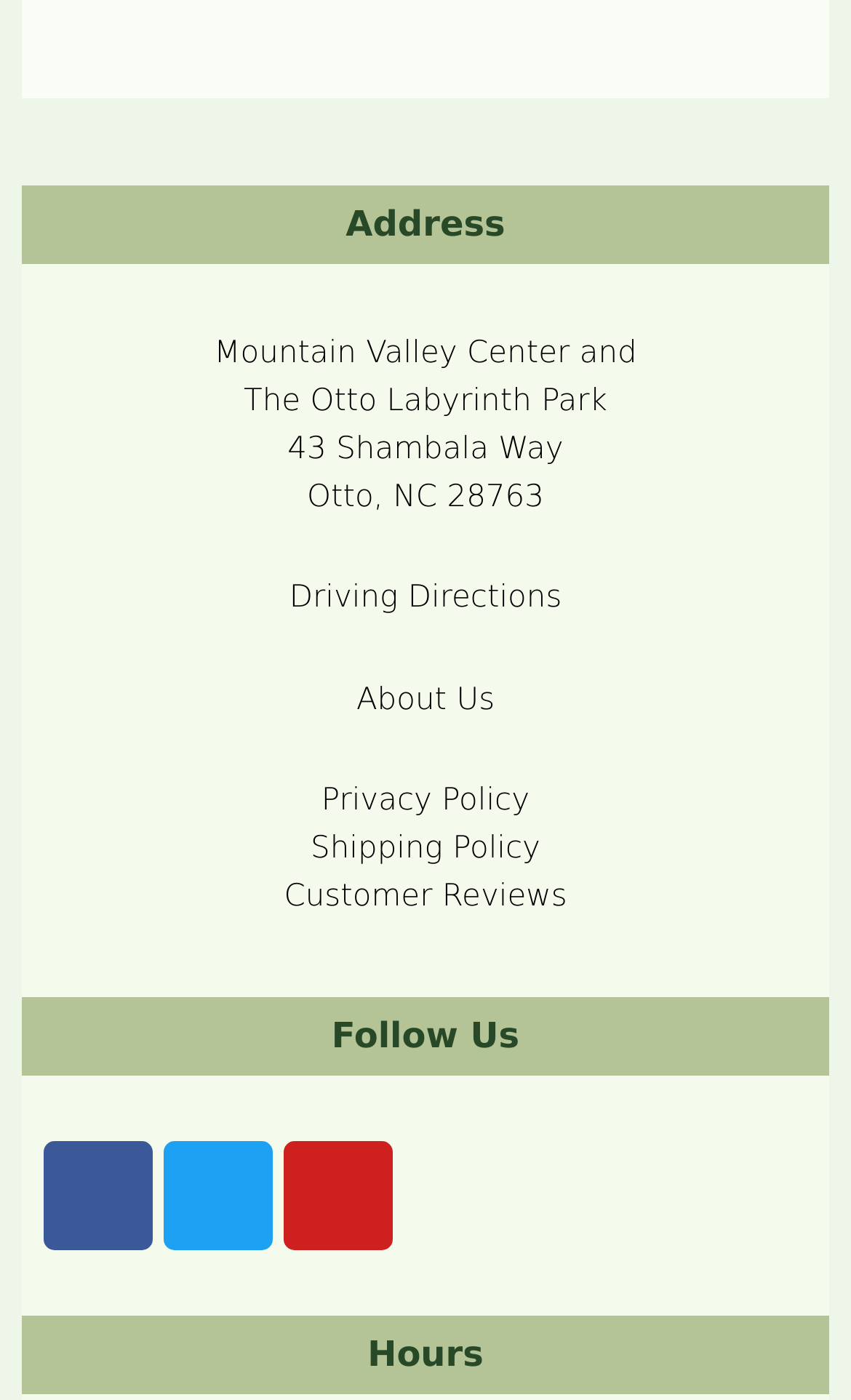Respond to the following query with just one word or a short phrase: 
What is the street address of the park?

43 Shambala Way